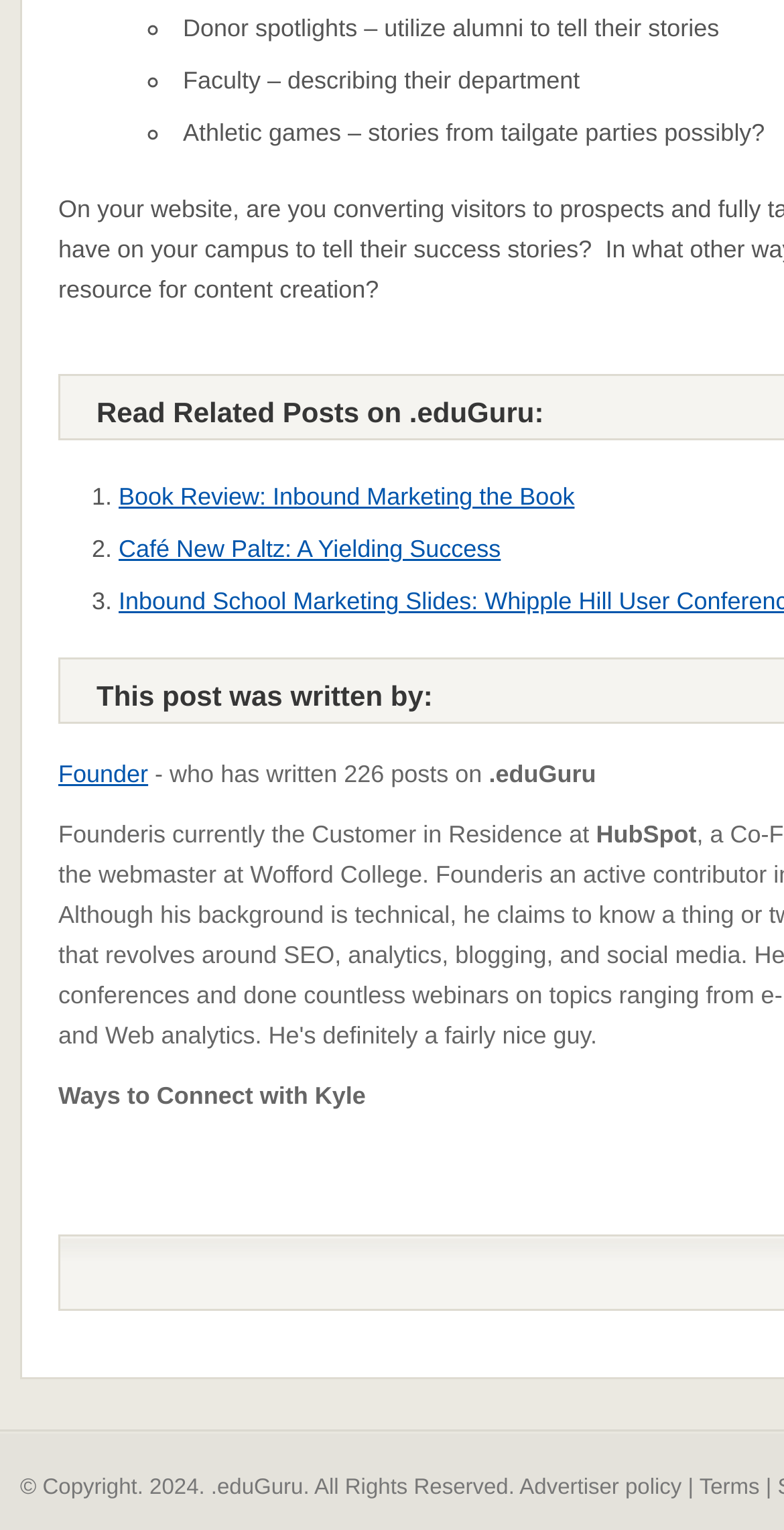Find the bounding box coordinates of the UI element according to this description: "Advertiser policy".

[0.663, 0.965, 0.87, 0.98]